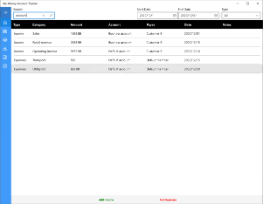Generate an elaborate caption that includes all aspects of the image.

The image depicts a user interface from the "My Money Account Tracker" application, showcasing a table that tracks various financial transactions. The layout features a clean and organized design, with a search bar at the top allowing users to filter their records. 

The table includes columns labeled "Type," "Categories," "Account," "Amount," "Payer," "Date," and "Notes," systematically displaying entries related to the user's income and expenses. Each row presents detailed transaction records: notable entries show "Income" under the Type column, alongside specific Categories like "Salary" and "Personal services," followed by amounts and corresponding payers. 

The interface is designed for ease of use, emphasizing clarity and accessibility for managing personal finances efficiently. In the bottom section, users can see navigation buttons for actions such as adding a new record, indicated by a green button labeled "Add Record" and a red button for "Delete." Overall, the image conveys a straightforward approach to monitoring and managing financial transactions.